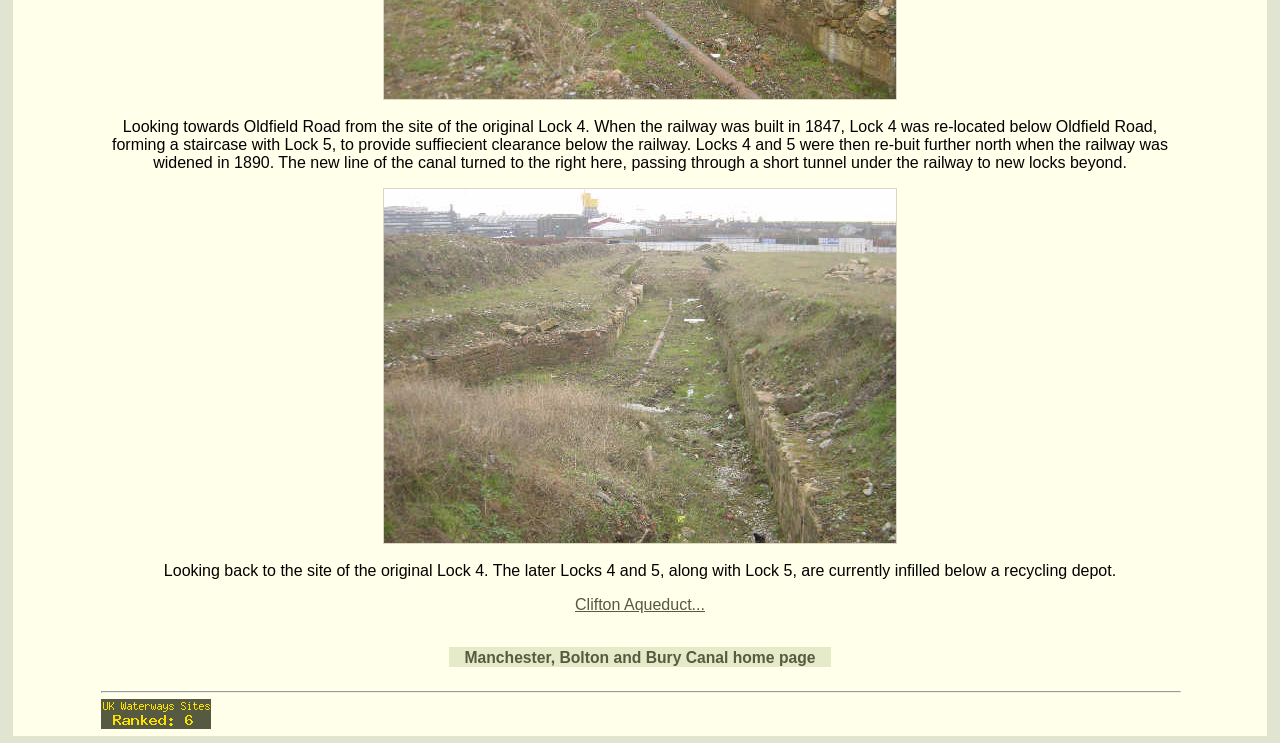Give a one-word or short-phrase answer to the following question: 
What is the name of the aqueduct mentioned on the webpage?

Clifton Aqueduct